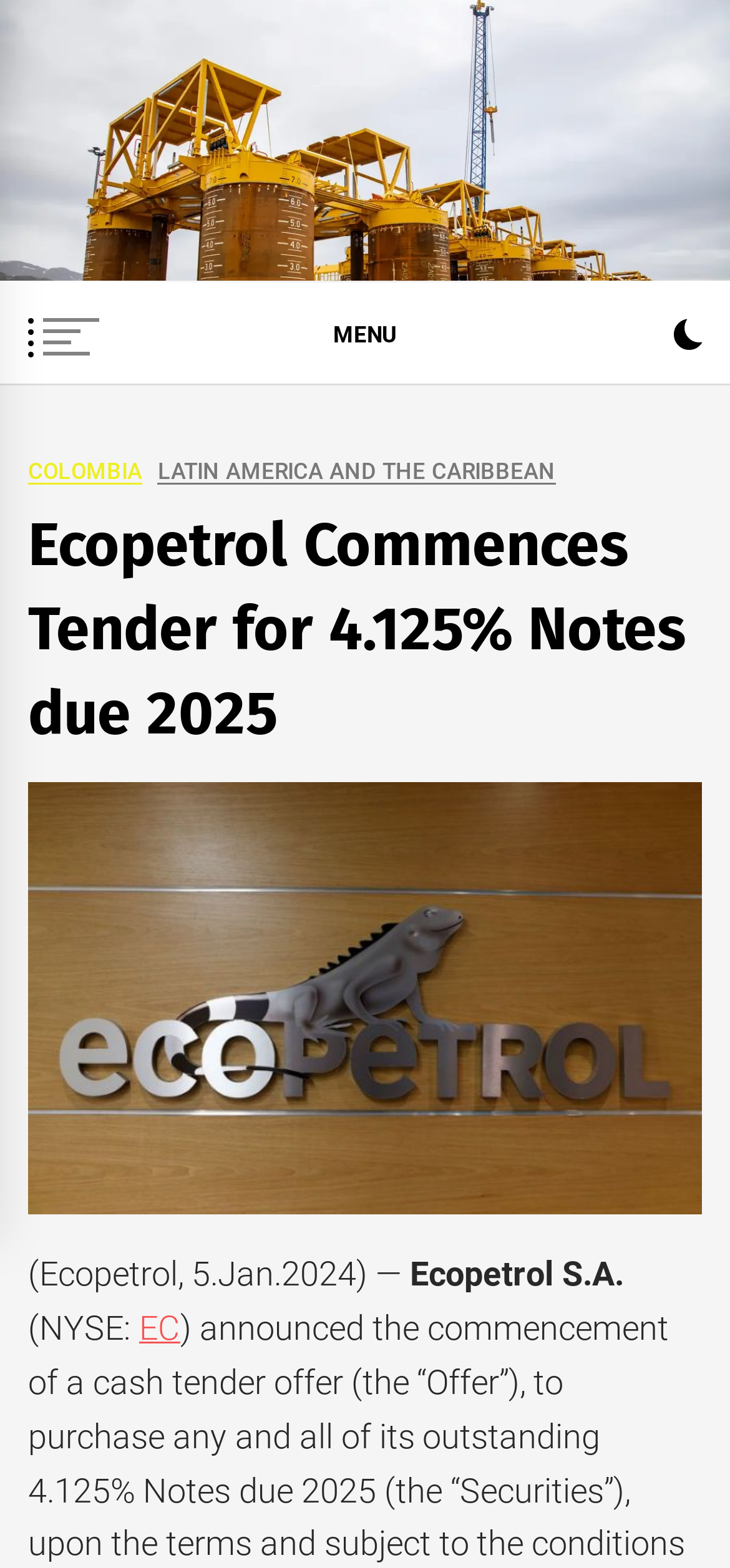Please specify the bounding box coordinates of the clickable region to carry out the following instruction: "Click the MENU button". The coordinates should be four float numbers between 0 and 1, in the format [left, top, right, bottom].

[0.038, 0.198, 0.962, 0.227]